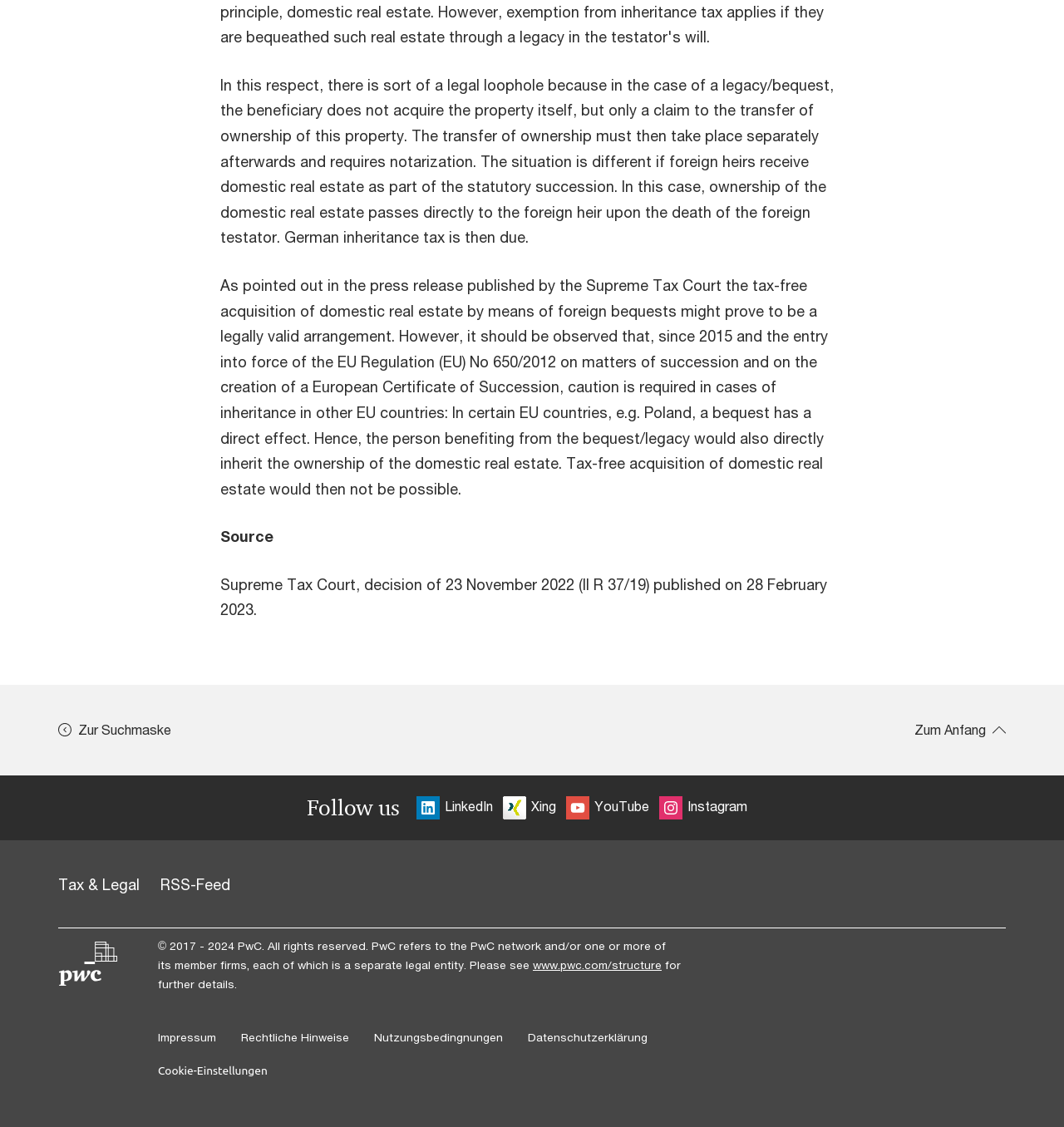Identify the bounding box coordinates of the area you need to click to perform the following instruction: "Go to the top of the page".

[0.859, 0.64, 0.927, 0.654]